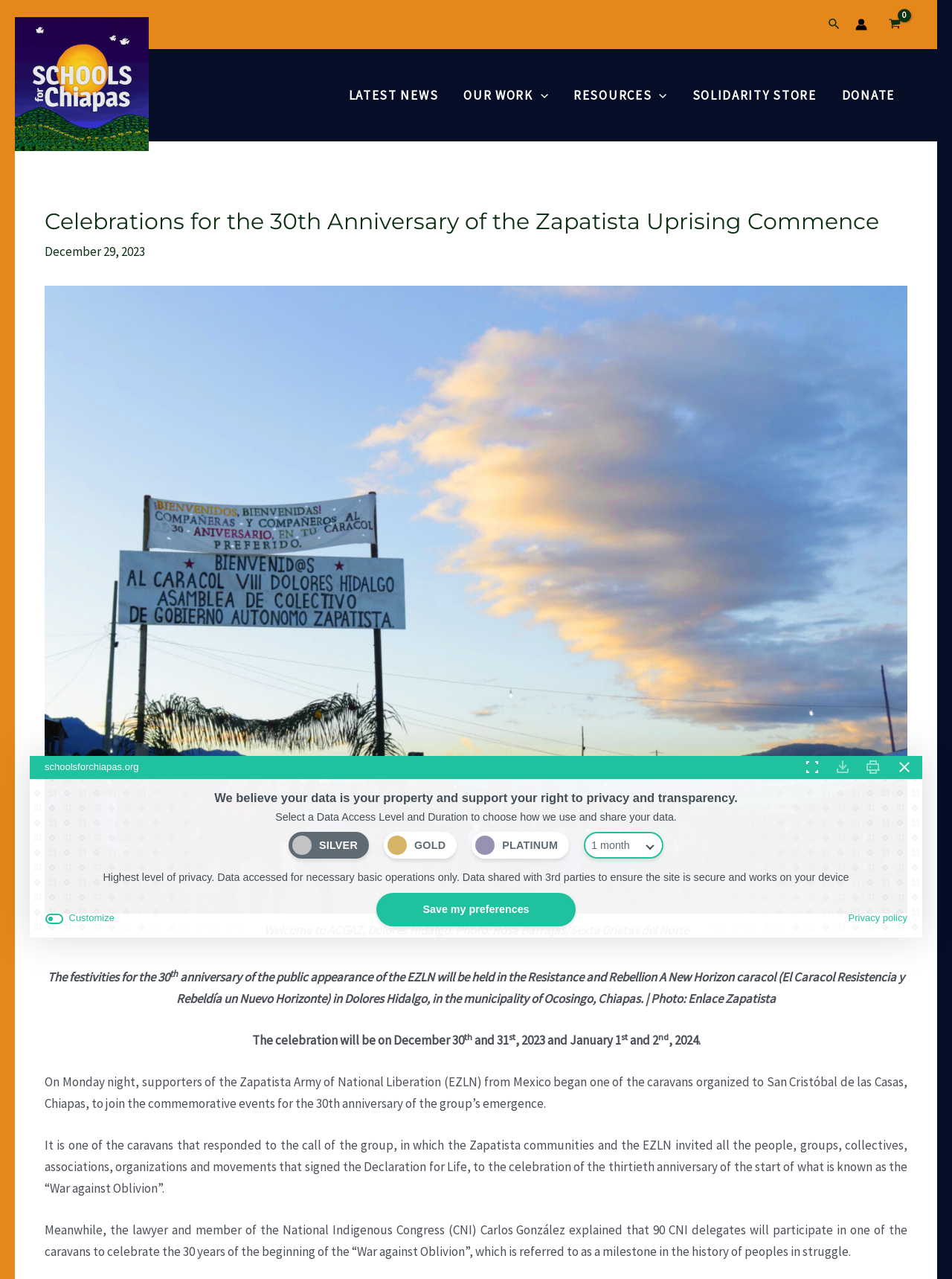Locate the primary headline on the webpage and provide its text.

Celebrations for the 30th Anniversary of the Zapatista Uprising Commence